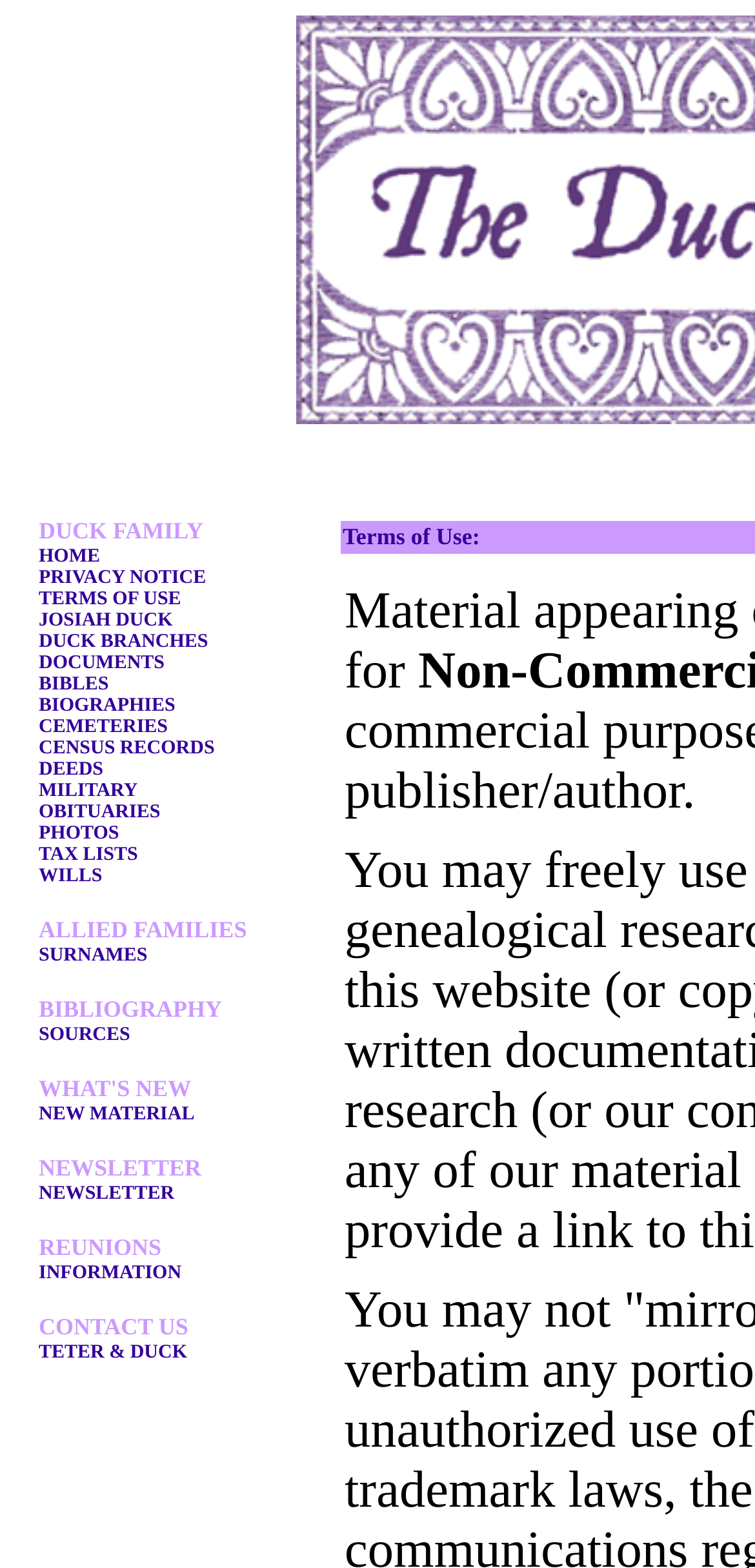Specify the bounding box coordinates of the area that needs to be clicked to achieve the following instruction: "Go to JOSIAH DUCK page".

[0.051, 0.389, 0.229, 0.403]